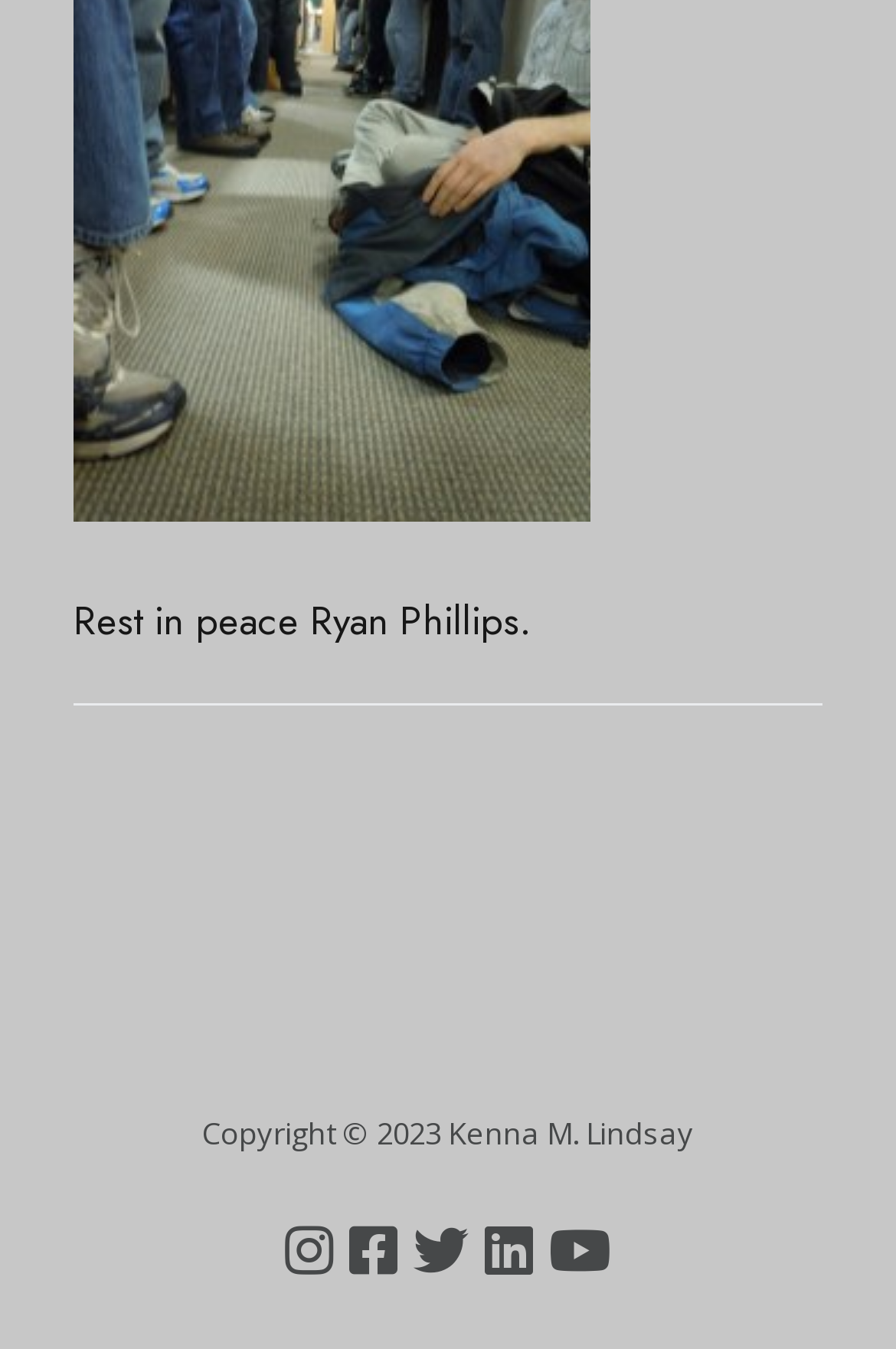Who owns the copyright?
Answer with a single word or short phrase according to what you see in the image.

Kenna M. Lindsay